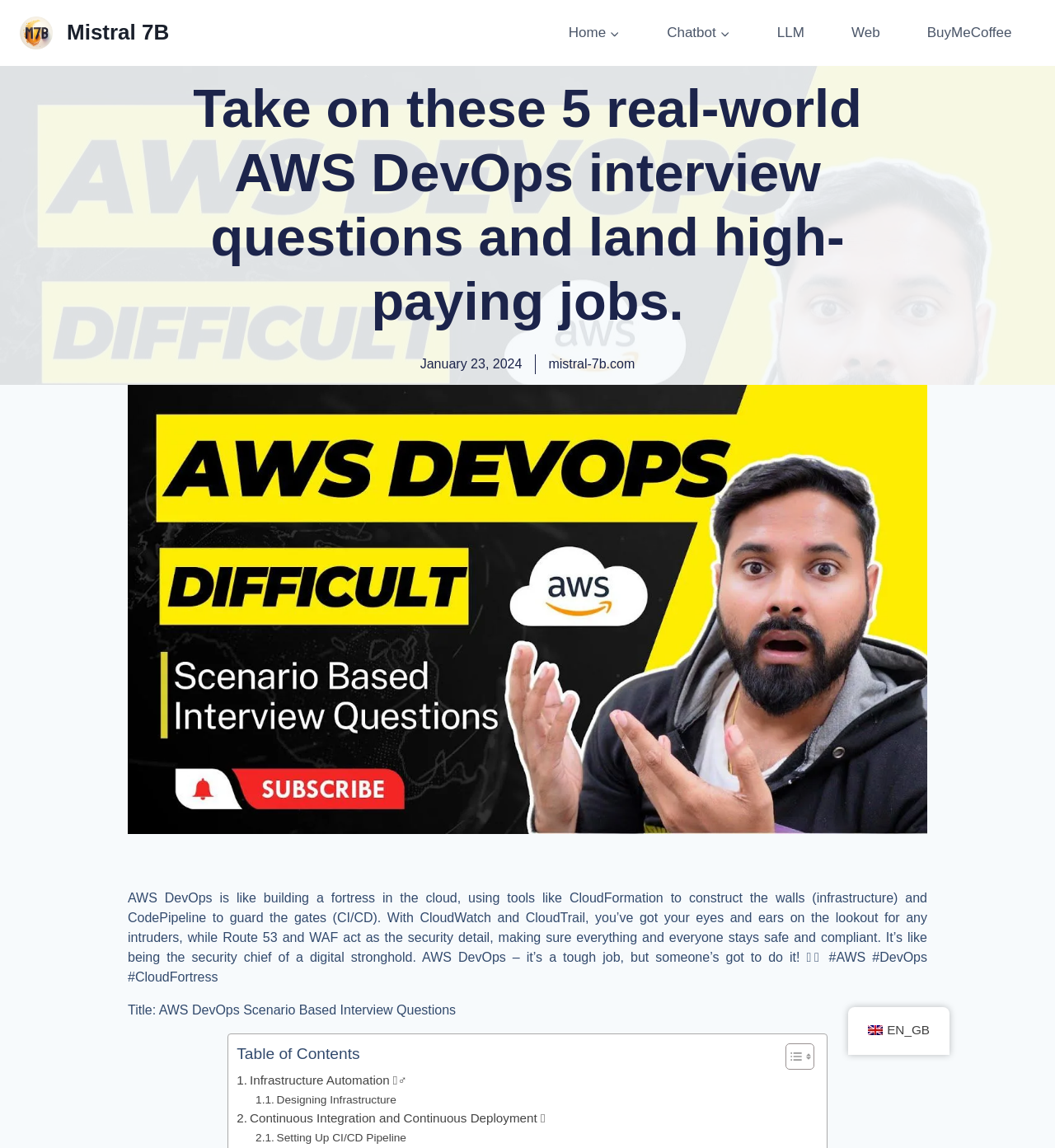From the image, can you give a detailed response to the question below:
How many links are present in the primary navigation?

The primary navigation is located at the top of the webpage and contains 5 links: 'Home', 'Chatbot', 'LLM', 'Web', and 'BuyMeCoffee'.